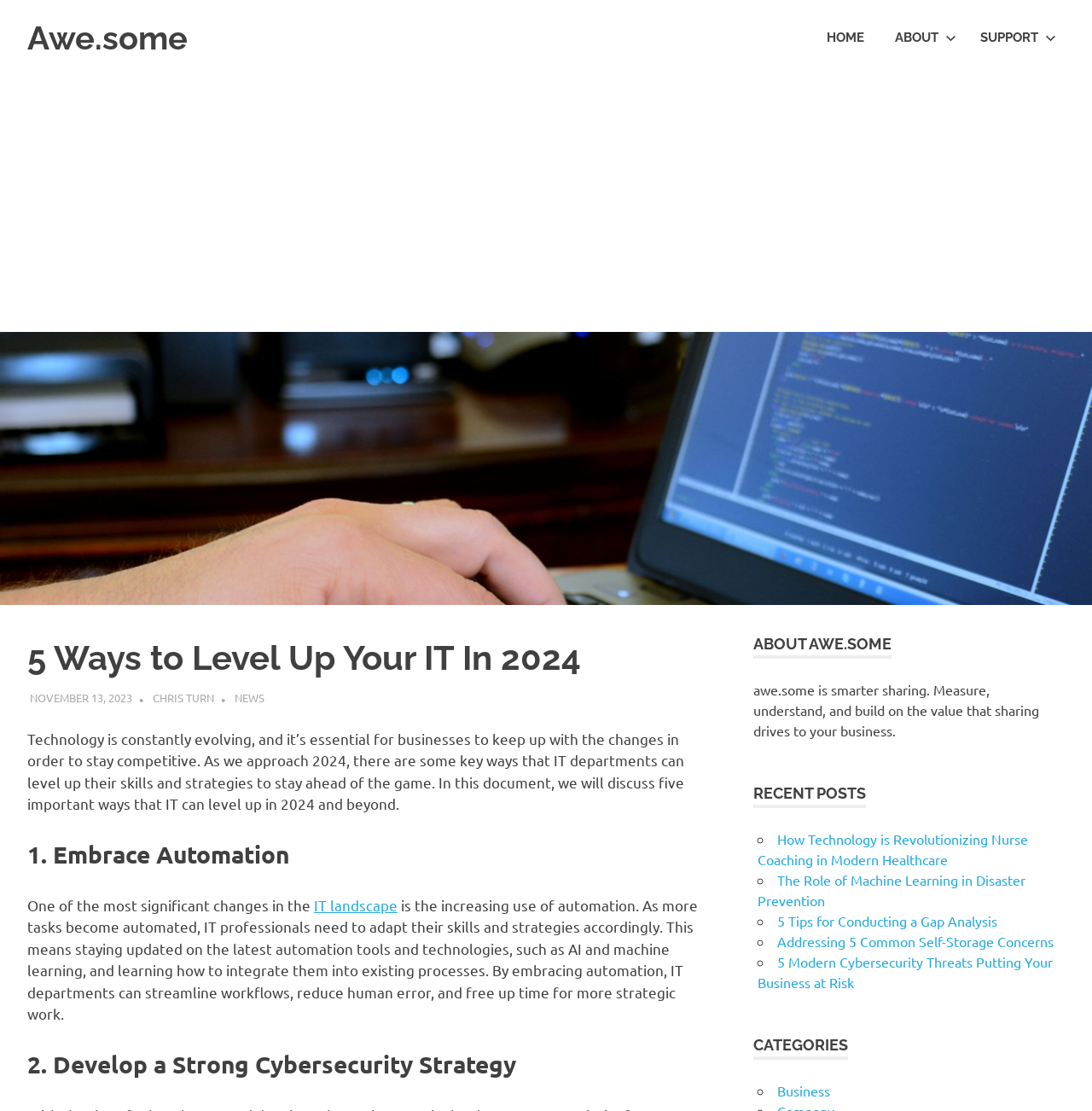Please provide a detailed answer to the question below based on the screenshot: 
Who is the author of the article?

The author of the article can be determined by looking at the link 'CHRIS TURN' which is listed below the heading '5 Ways to Level Up Your IT In 2024'.